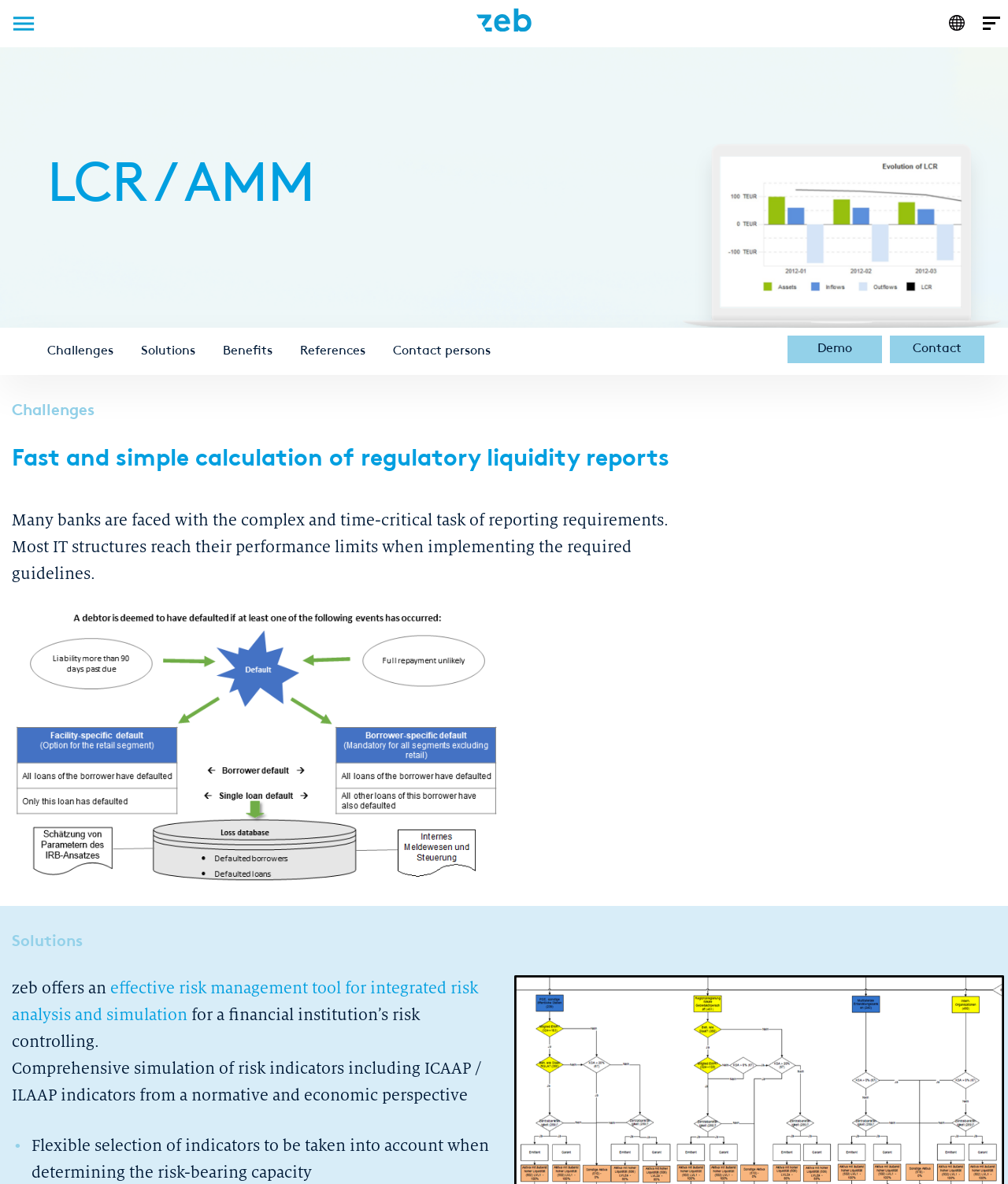Given the element description "Contact persons" in the screenshot, predict the bounding box coordinates of that UI element.

[0.39, 0.291, 0.487, 0.302]